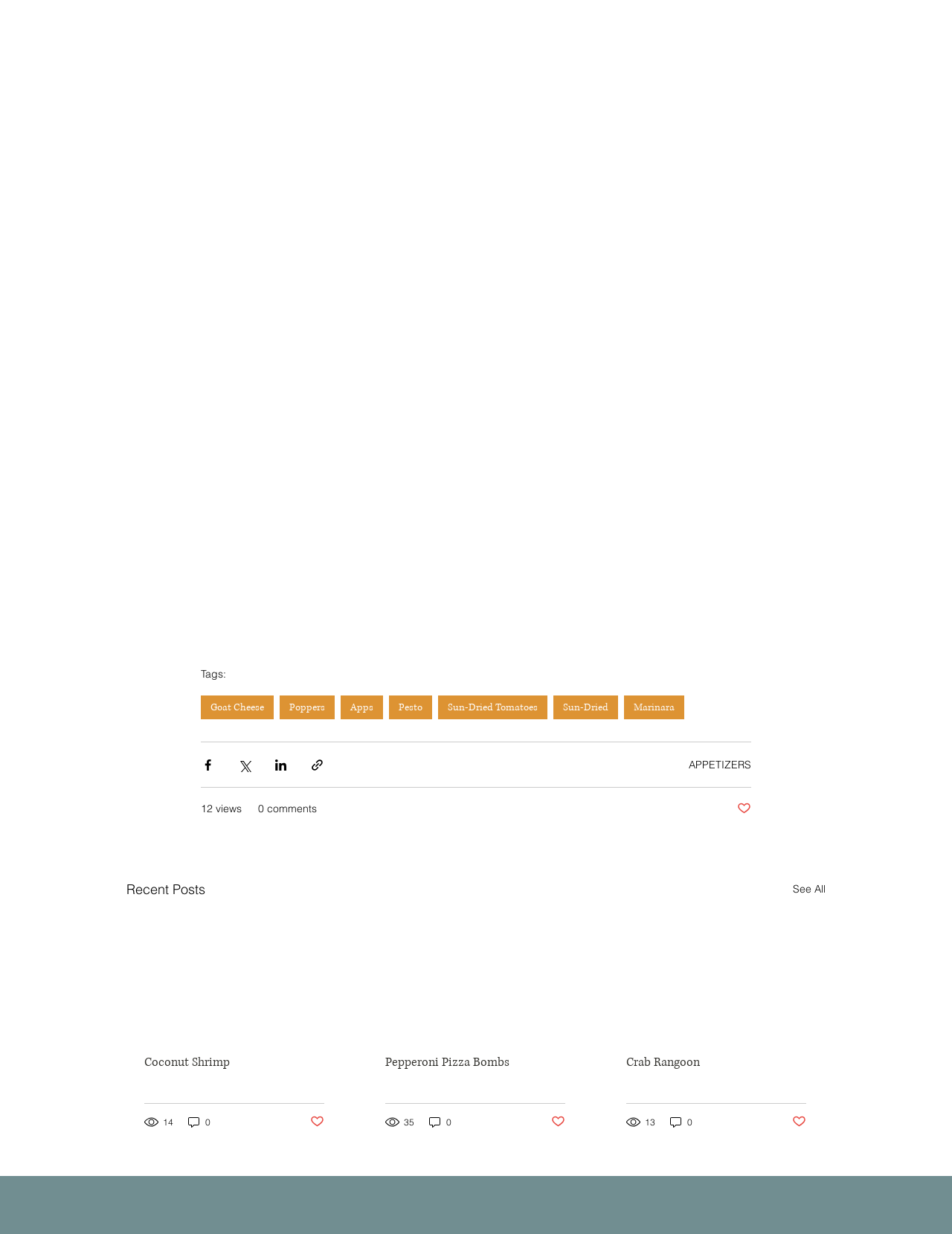Find the bounding box coordinates of the element to click in order to complete this instruction: "Click on the 'Goat Cheese' tag". The bounding box coordinates must be four float numbers between 0 and 1, denoted as [left, top, right, bottom].

[0.211, 0.564, 0.288, 0.583]